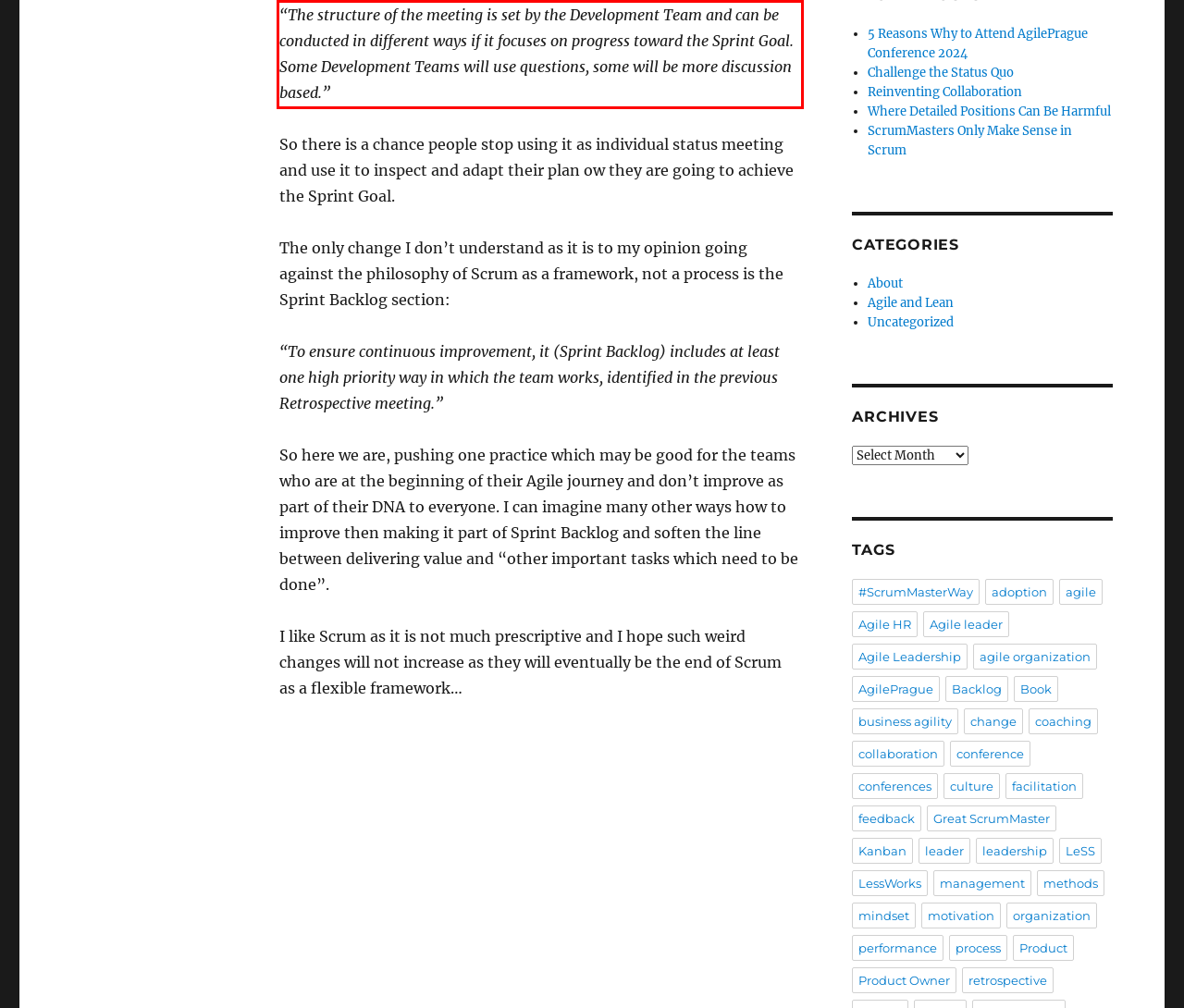Please perform OCR on the text within the red rectangle in the webpage screenshot and return the text content.

“The structure of the meeting is set by the Development Team and can be conducted in different ways if it focuses on progress toward the Sprint Goal. Some Development Teams will use questions, some will be more discussion based.”